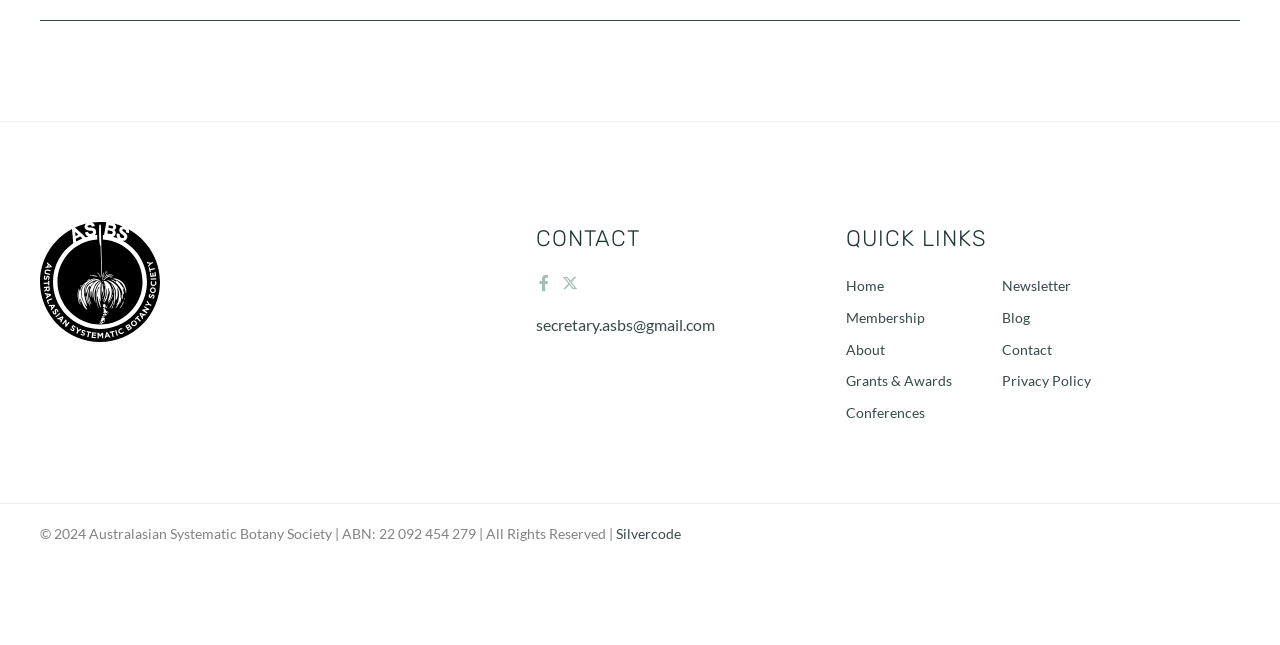Provide the bounding box coordinates for the UI element that is described as: "Conferences".

[0.661, 0.623, 0.744, 0.656]